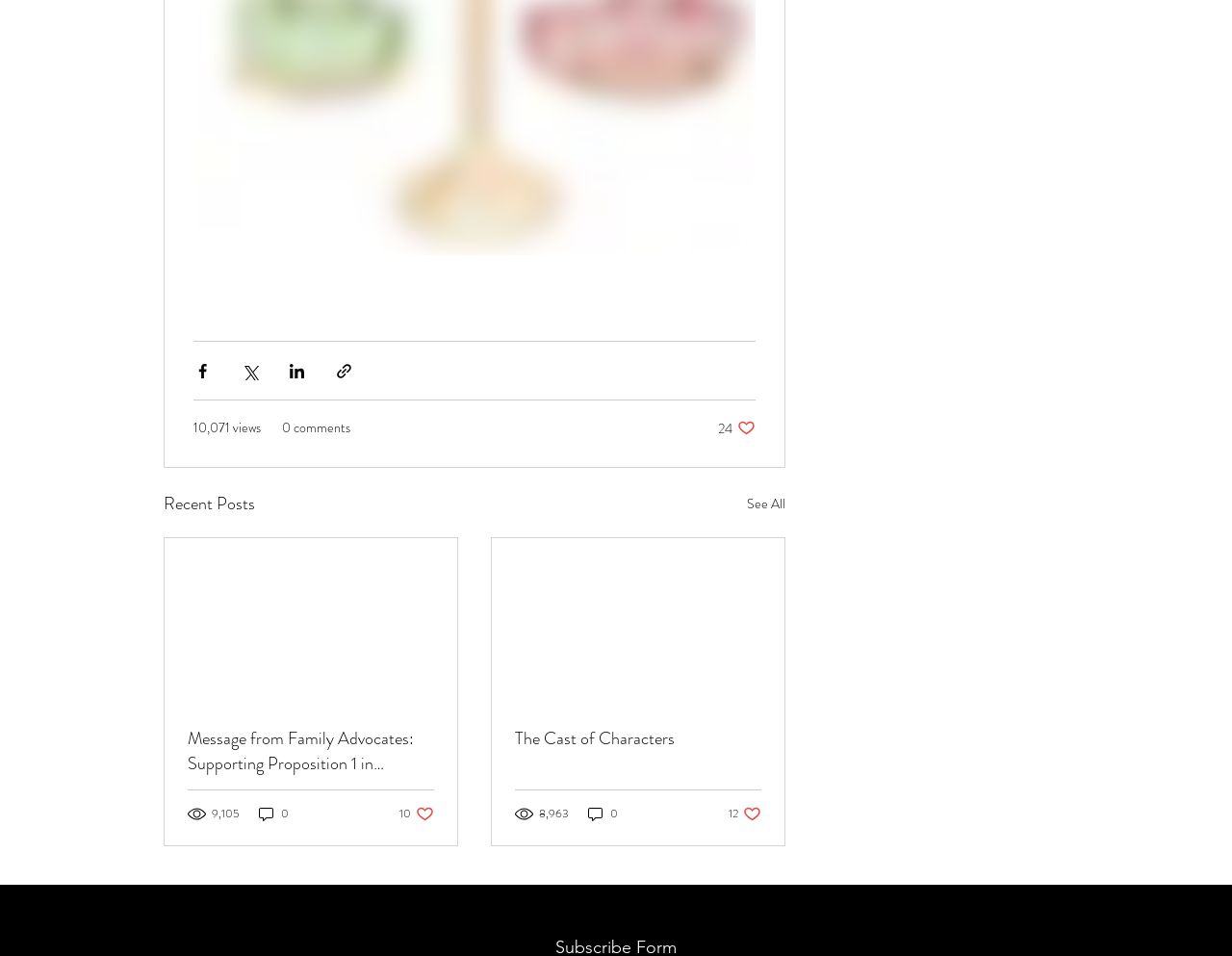Please specify the bounding box coordinates of the clickable section necessary to execute the following command: "View product information".

None